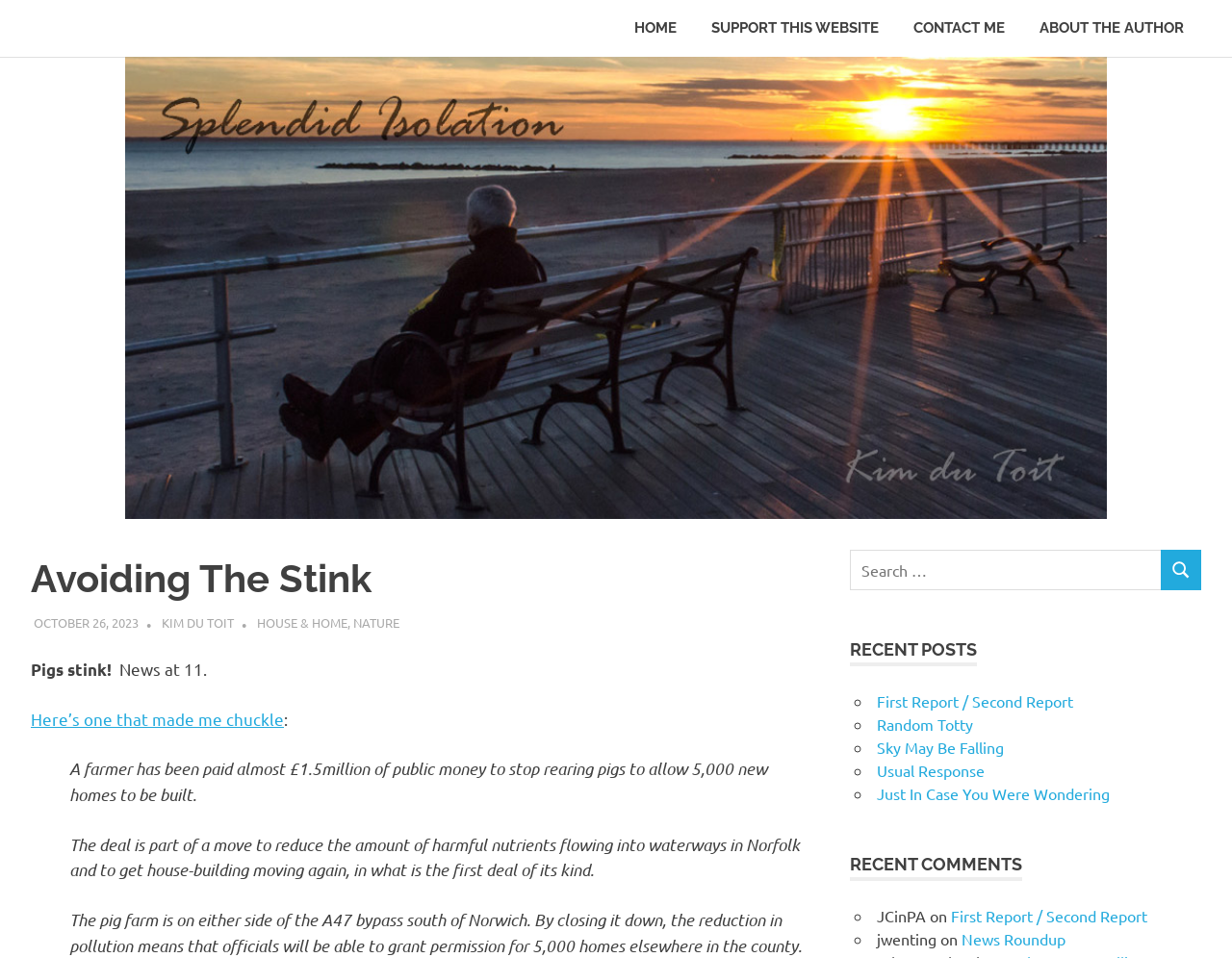What is the title of the article?
From the screenshot, provide a brief answer in one word or phrase.

Avoiding The Stink